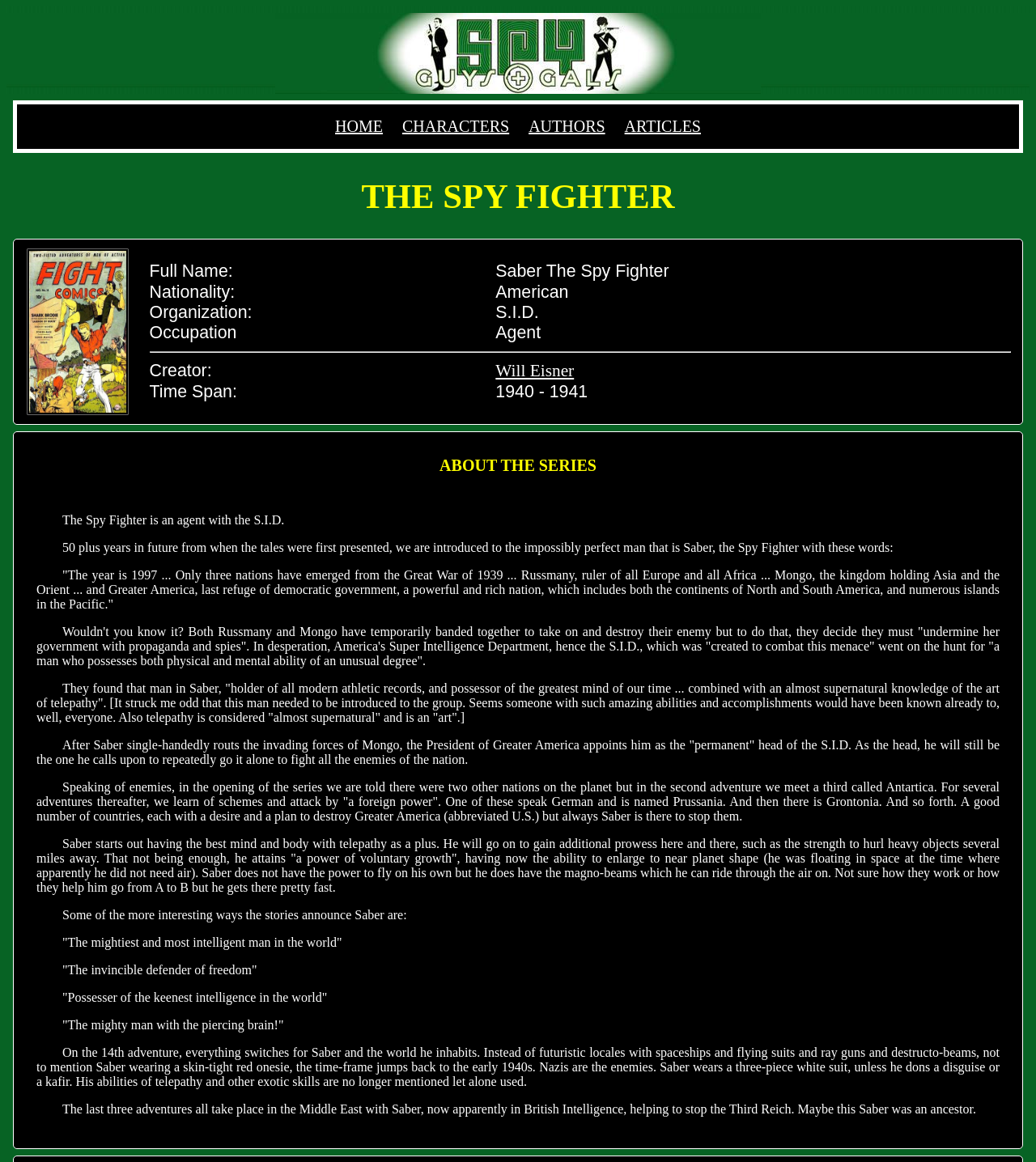Reply to the question with a brief word or phrase: Who created Saber?

Will Eisner